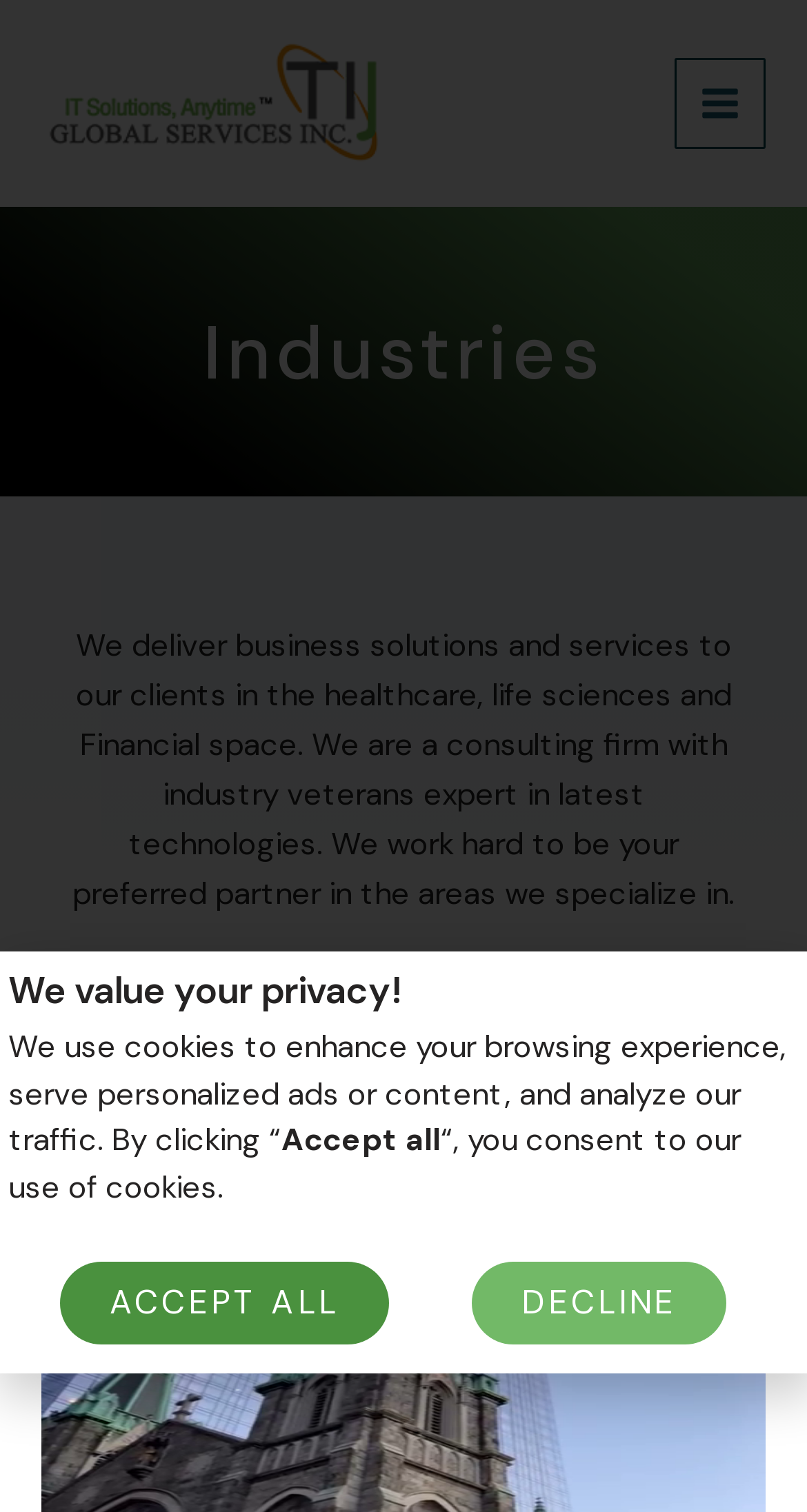Answer the following inquiry with a single word or phrase:
What is the name of the company?

Tij Global